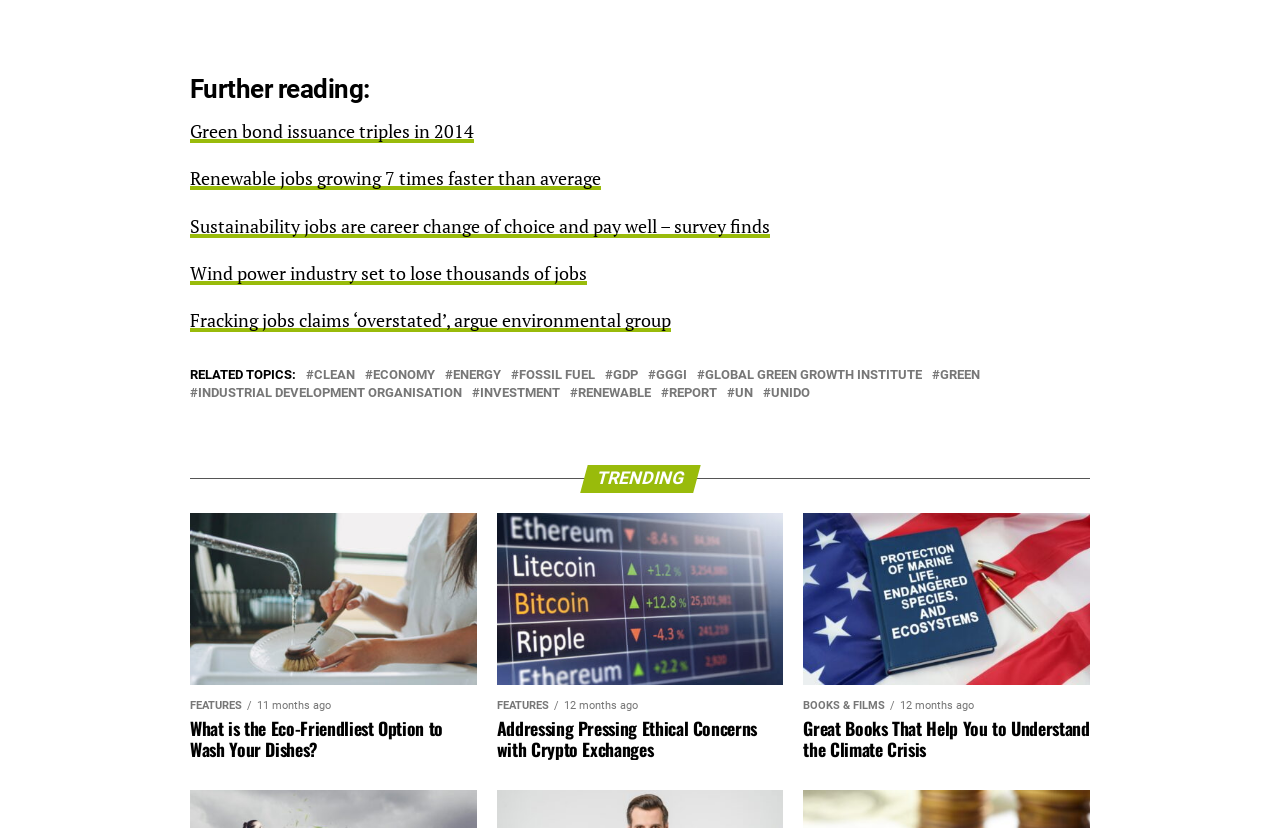What is the purpose of the links under 'RELATED TOPICS:'?
Using the details from the image, give an elaborate explanation to answer the question.

The links under 'RELATED TOPICS:' are likely intended to allow users to explore related topics and themes, such as CLEAN, ECONOMY, ENERGY, and others. These links may lead to additional articles, resources, or content related to these topics.